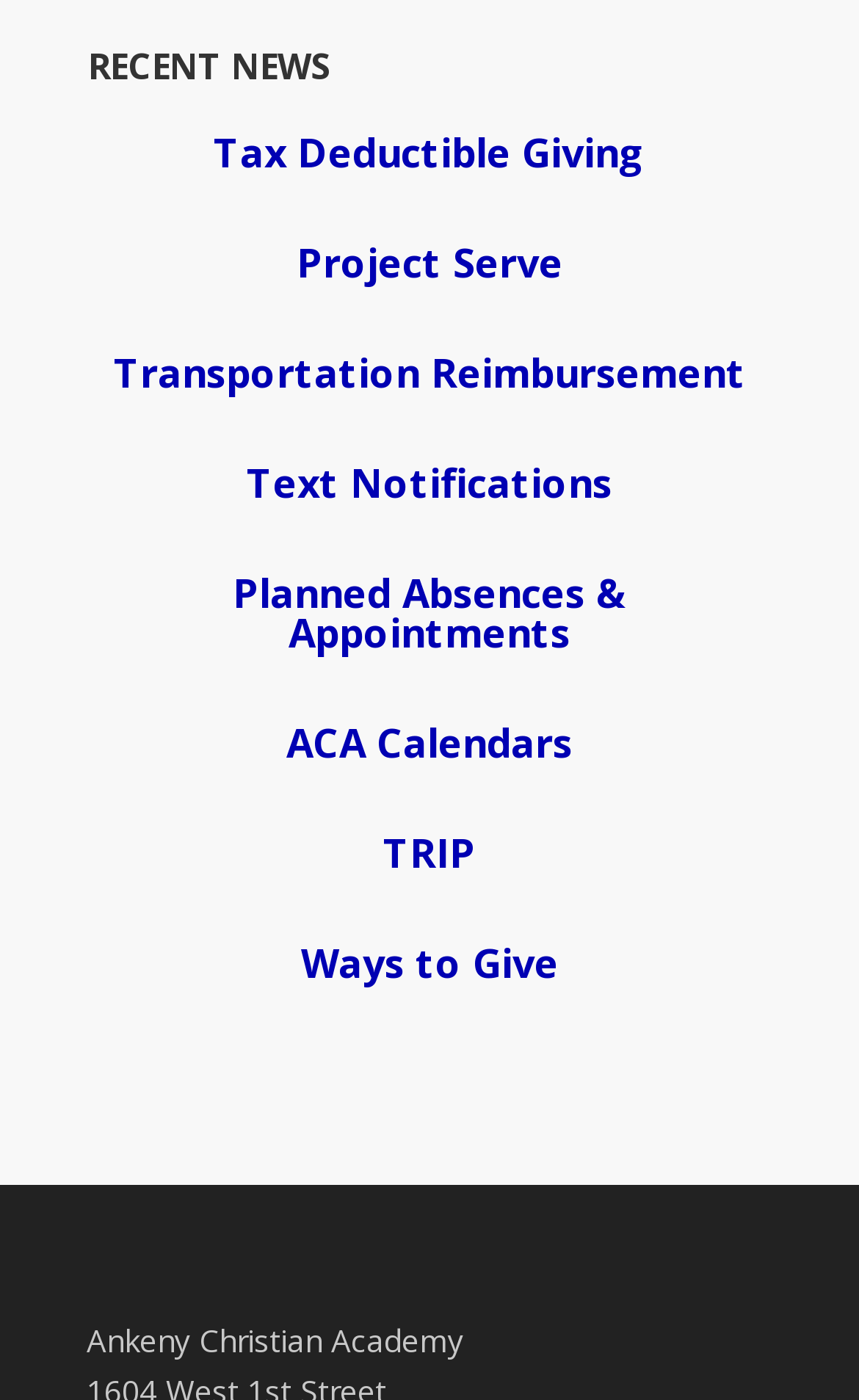Answer in one word or a short phrase: 
How many articles are on this webpage?

8